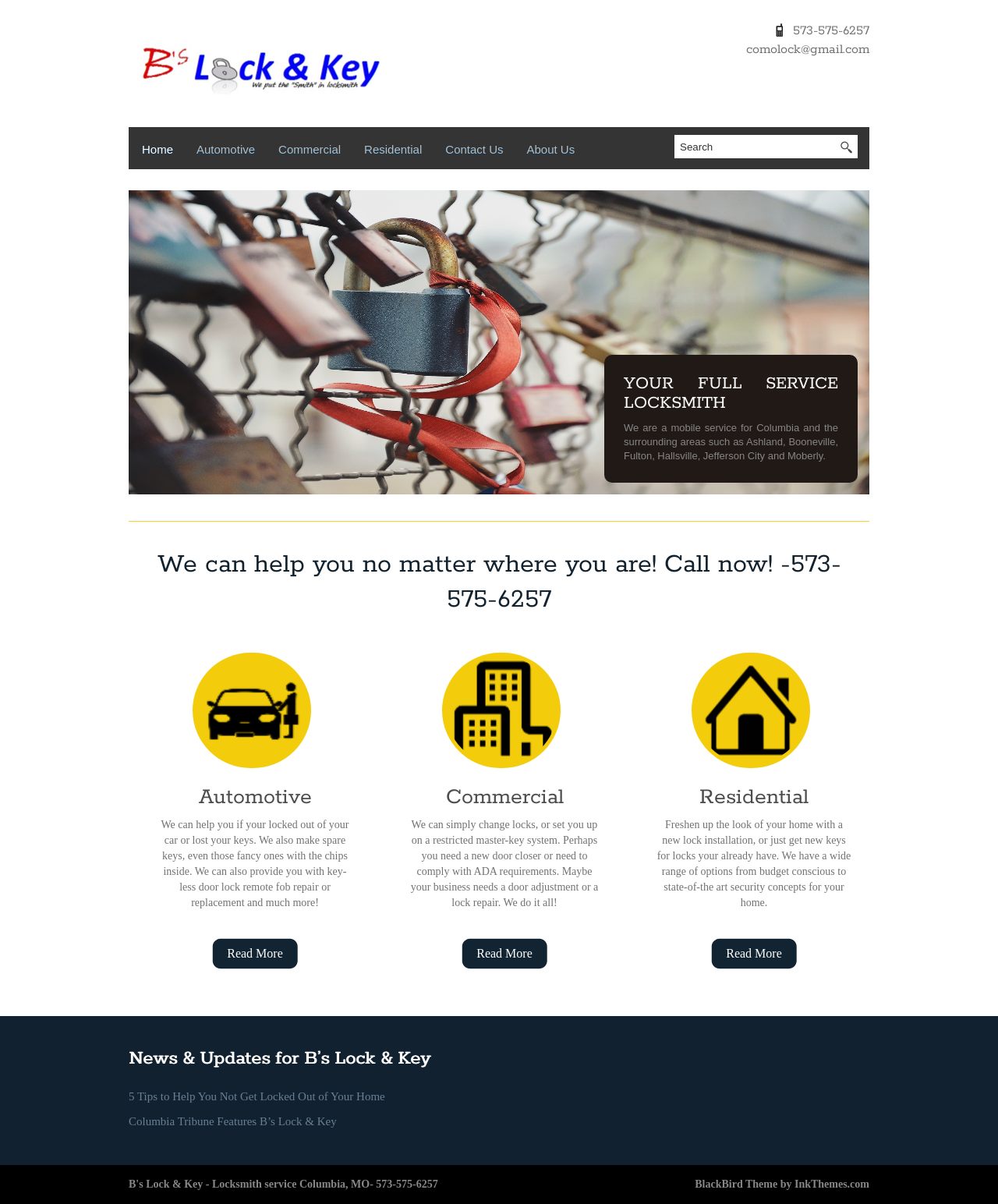How can I contact the company?
Provide a detailed and extensive answer to the question.

The company's contact information can be found at the top-right corner of the webpage. The phone number is 573-575-6257, and the email address is comolock@gmail.com.